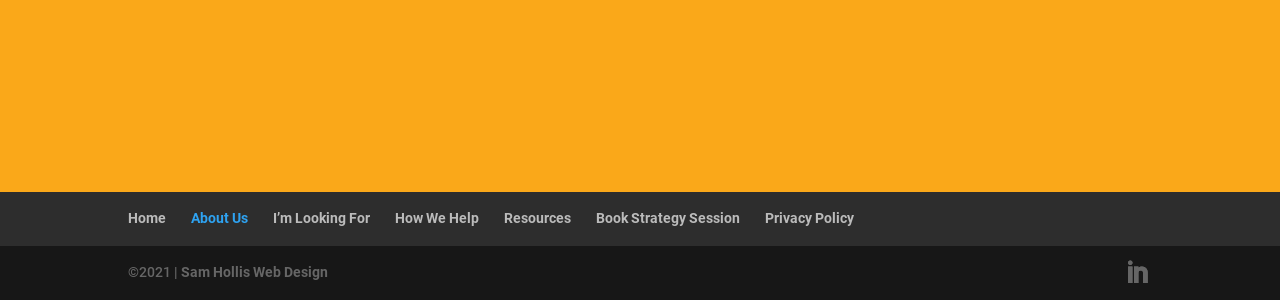Determine the bounding box coordinates for the area that should be clicked to carry out the following instruction: "View FAQ".

None